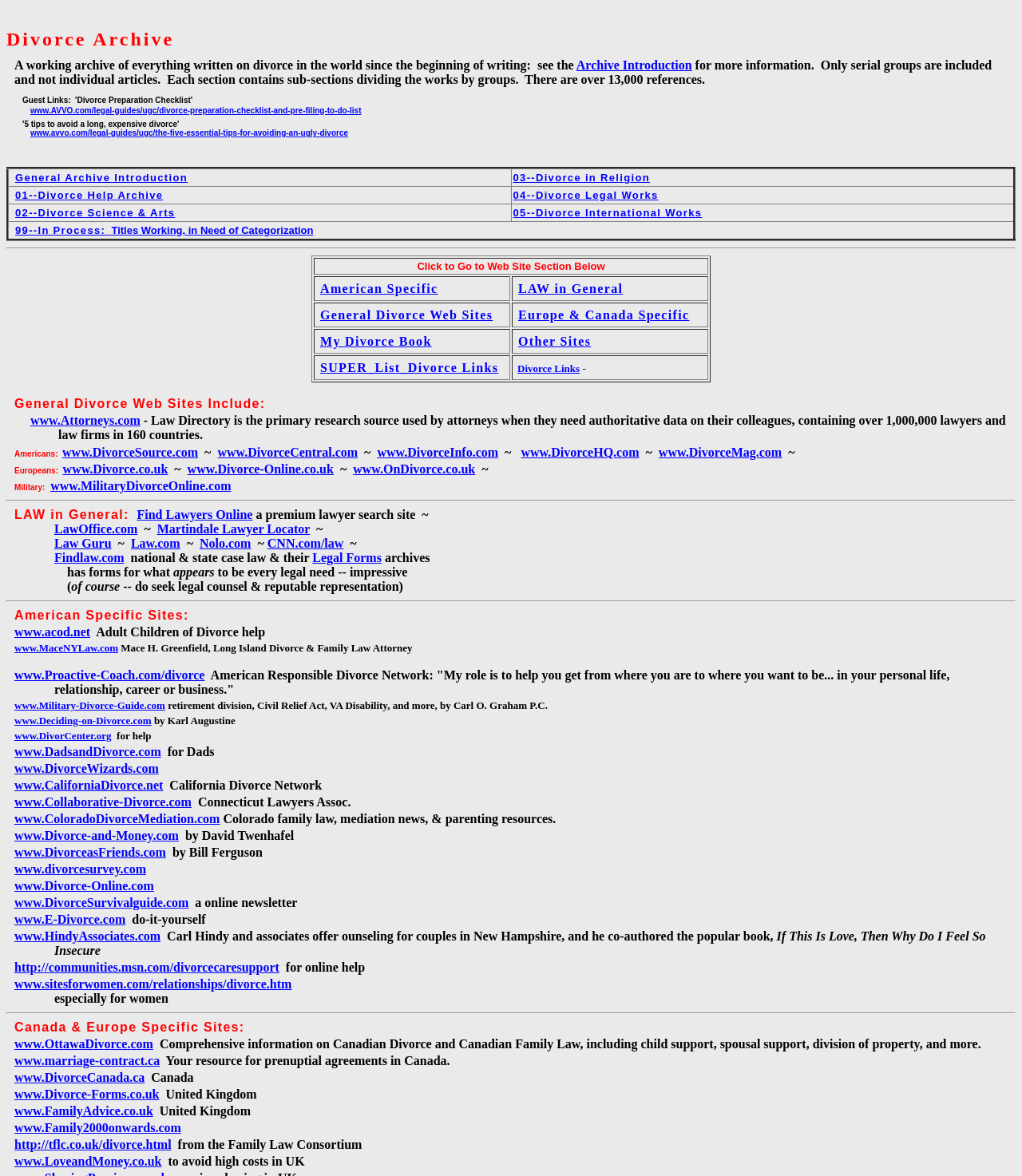Respond to the question with just a single word or phrase: 
What is the main topic of this webpage?

Divorce